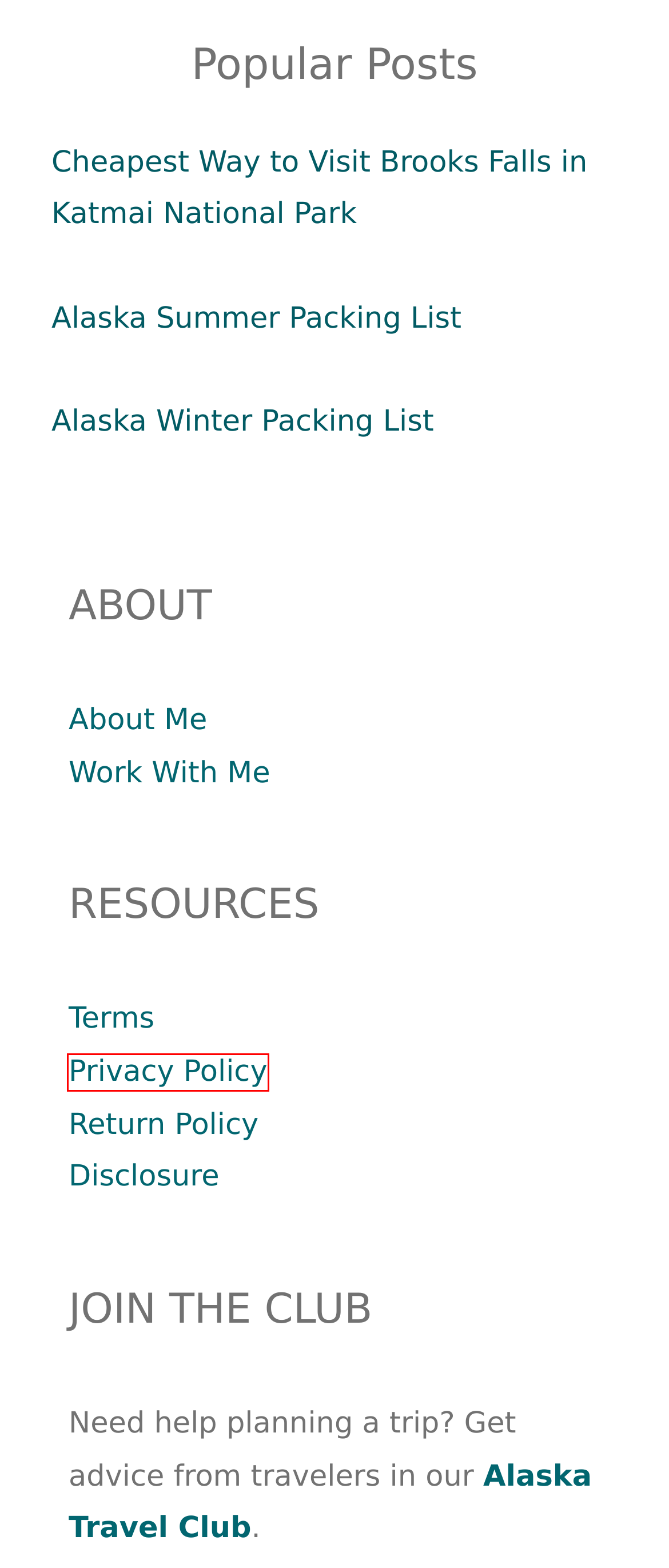Observe the webpage screenshot and focus on the red bounding box surrounding a UI element. Choose the most appropriate webpage description that corresponds to the new webpage after clicking the element in the bounding box. Here are the candidates:
A. Terms and Conditions - Andrea Kuuipo Abroad
B. Affiliate Disclosure - Andrea Kuuipo Abroad
C. Work With Me - Andrea Kuuipo Abroad
D. Cheapest Way to Visit Brooks Falls in Katmai National Park - Andrea Kuuipo Abroad
E. Privacy Policy - Andrea Kuuipo Abroad
F. 30 Alaska Summer Packing List Items (Printable Checklist) - Andrea Kuuipo Abroad
G. 25 Alaska Winter Packing List Items (Printable Checklist) - Andrea Kuuipo Abroad
H. Return Policy - Andrea Kuuipo Abroad

E